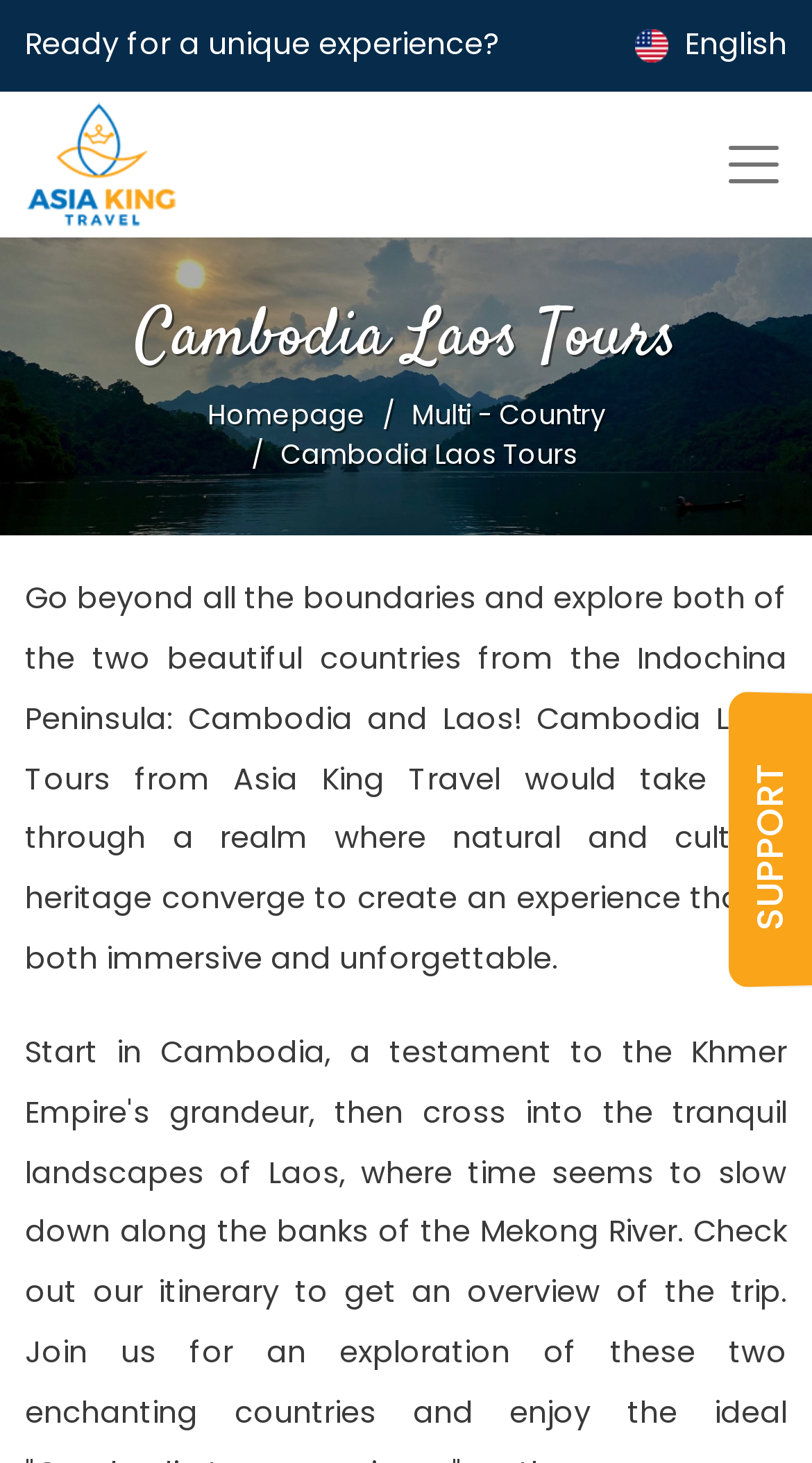What is the theme of the banner image?
Using the picture, provide a one-word or short phrase answer.

Travel